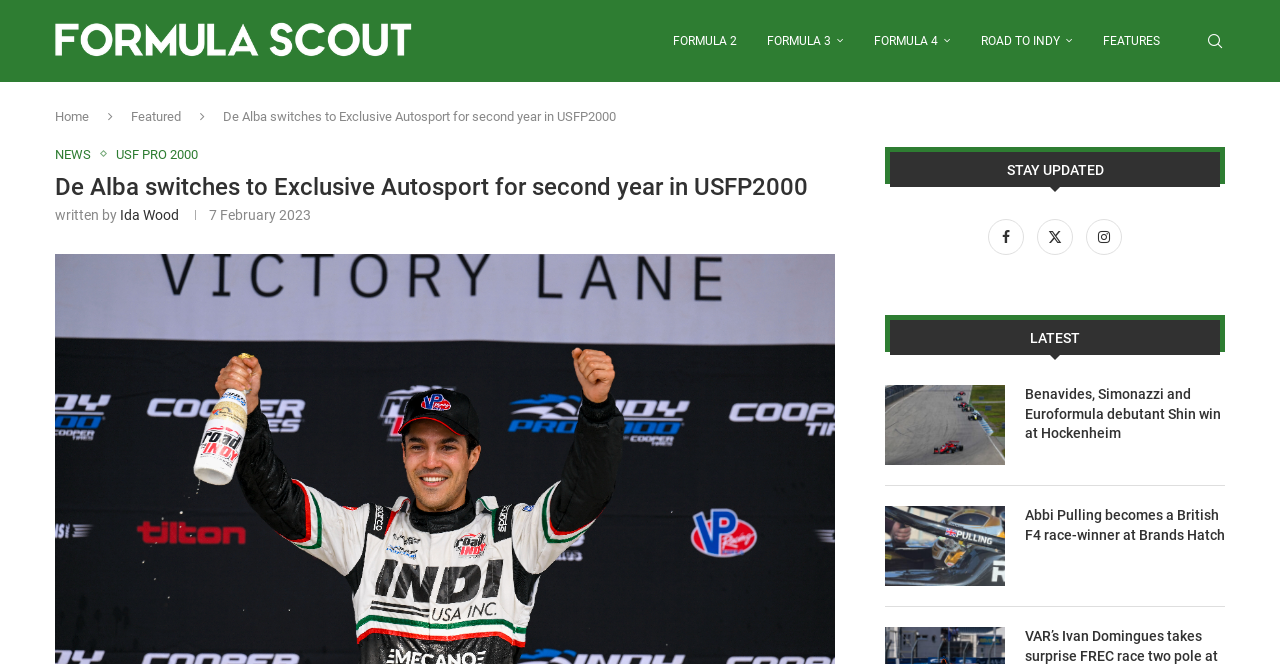Locate the bounding box coordinates of the element I should click to achieve the following instruction: "Read the article about Benavides, Simonazzi and Euroformula debutant Shin winning at Hockenheim".

[0.691, 0.58, 0.785, 0.7]